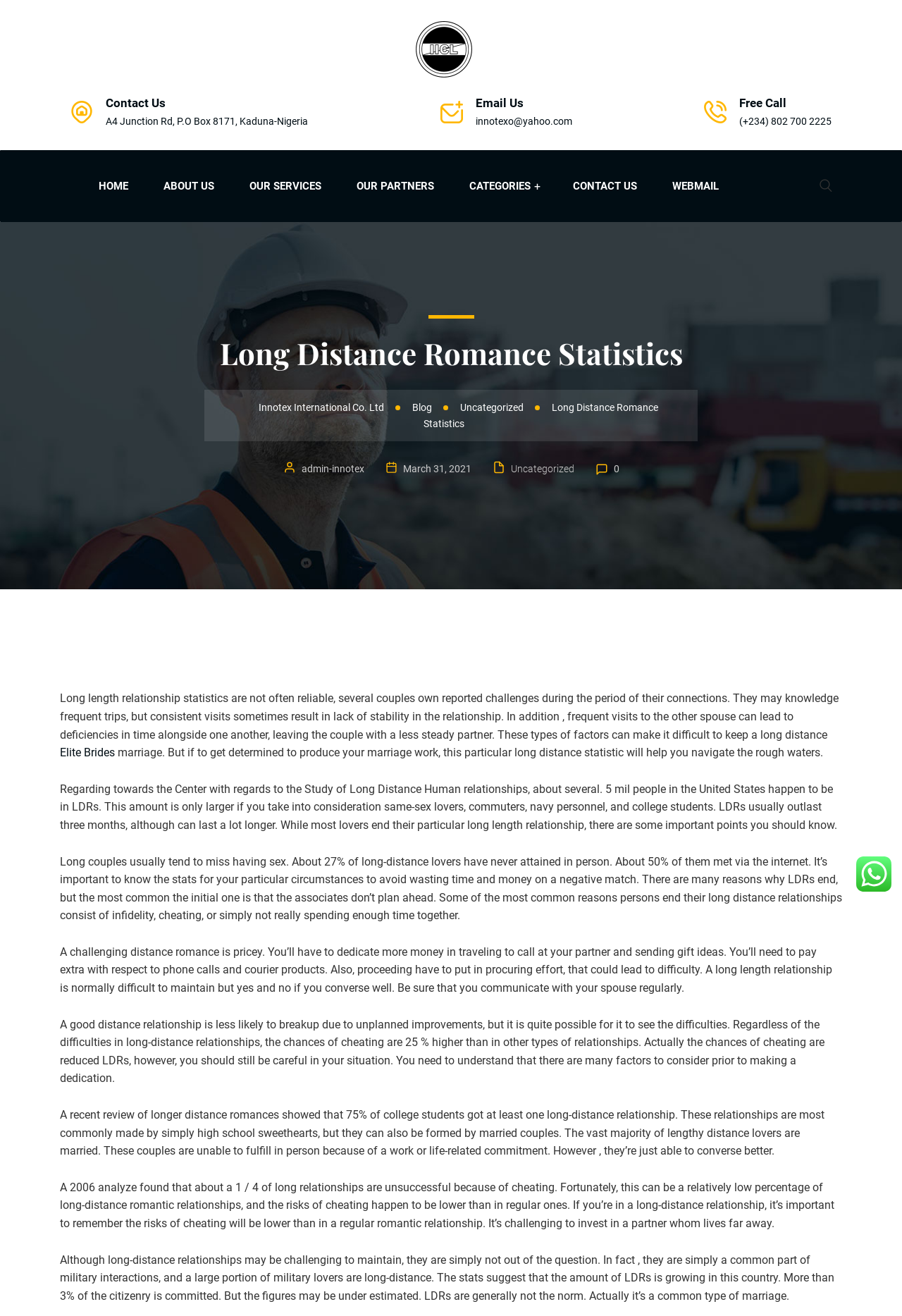Answer the following inquiry with a single word or phrase:
What percentage of long-distance couples have never met in person?

27%